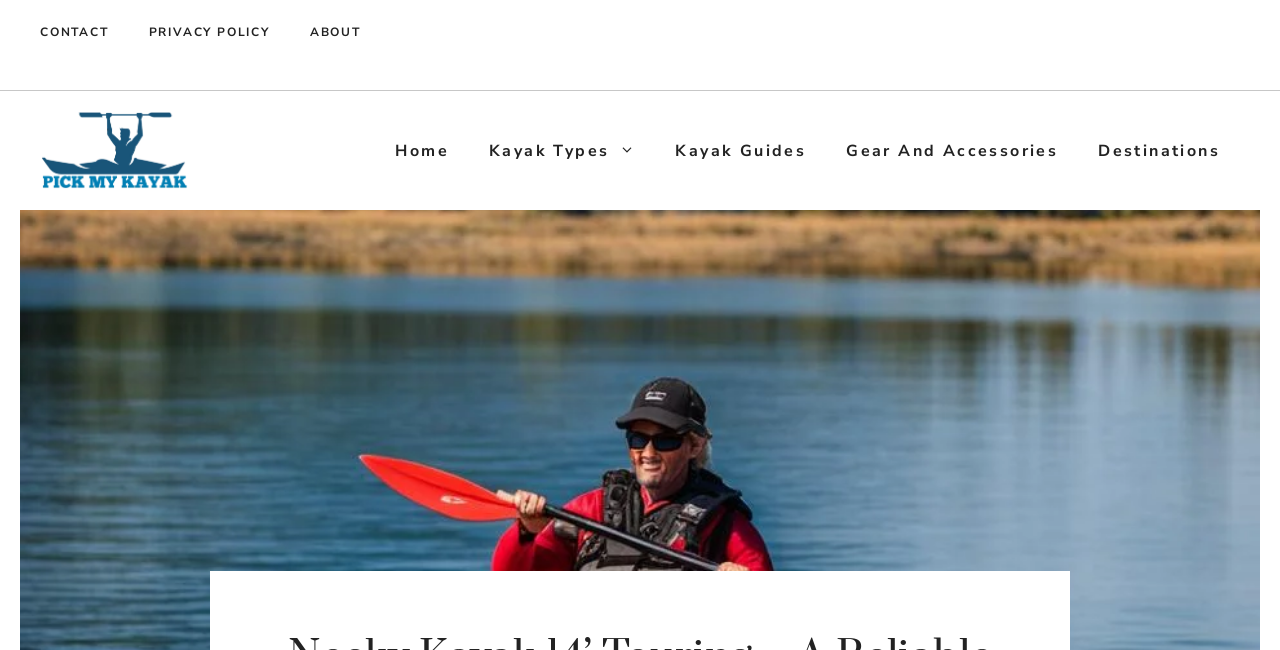Please specify the bounding box coordinates of the clickable region necessary for completing the following instruction: "view gear and accessories". The coordinates must consist of four float numbers between 0 and 1, i.e., [left, top, right, bottom].

[0.645, 0.186, 0.842, 0.278]